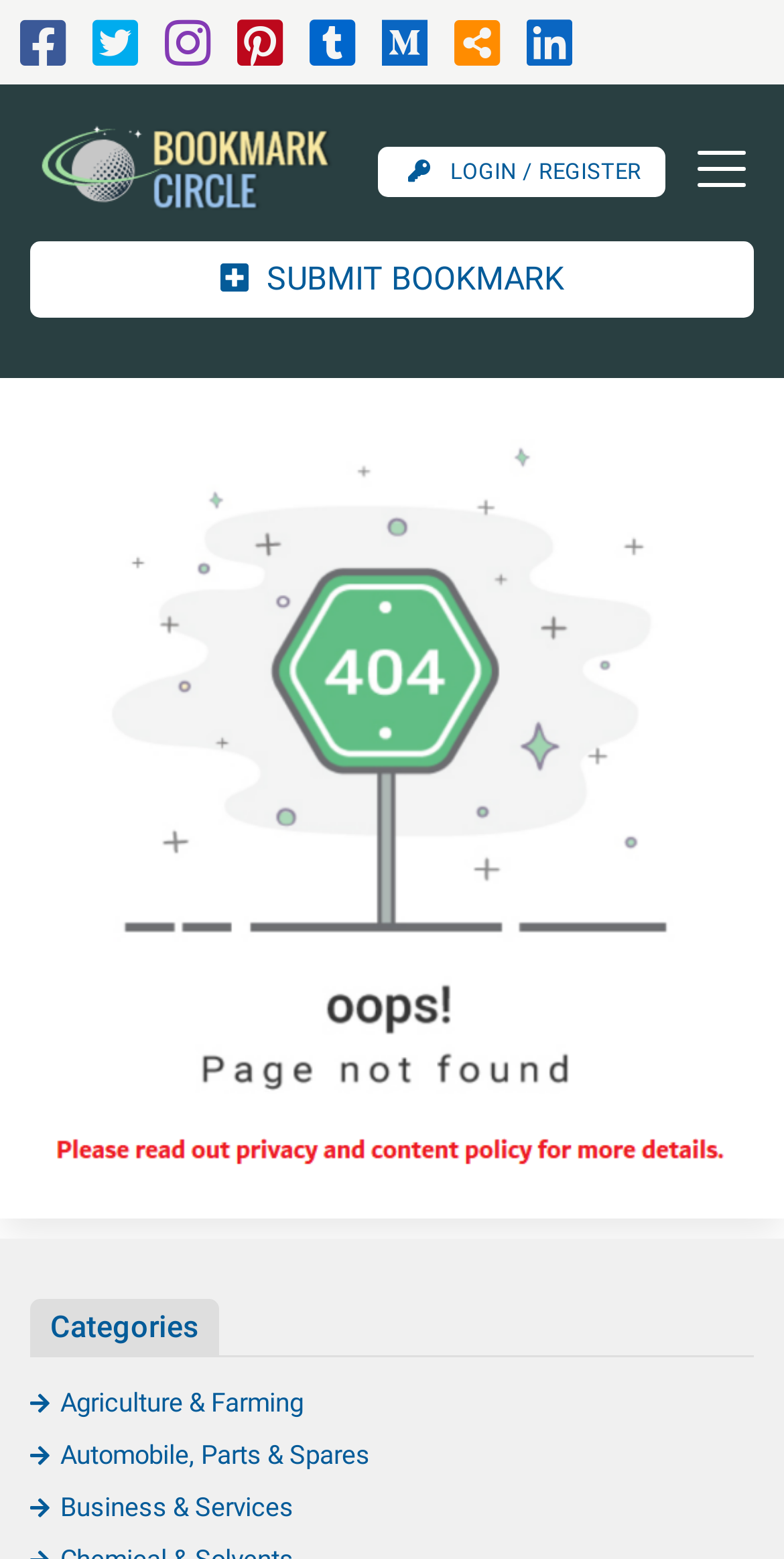Please provide the bounding box coordinates for the element that needs to be clicked to perform the instruction: "Search for apps". The coordinates must consist of four float numbers between 0 and 1, formatted as [left, top, right, bottom].

None